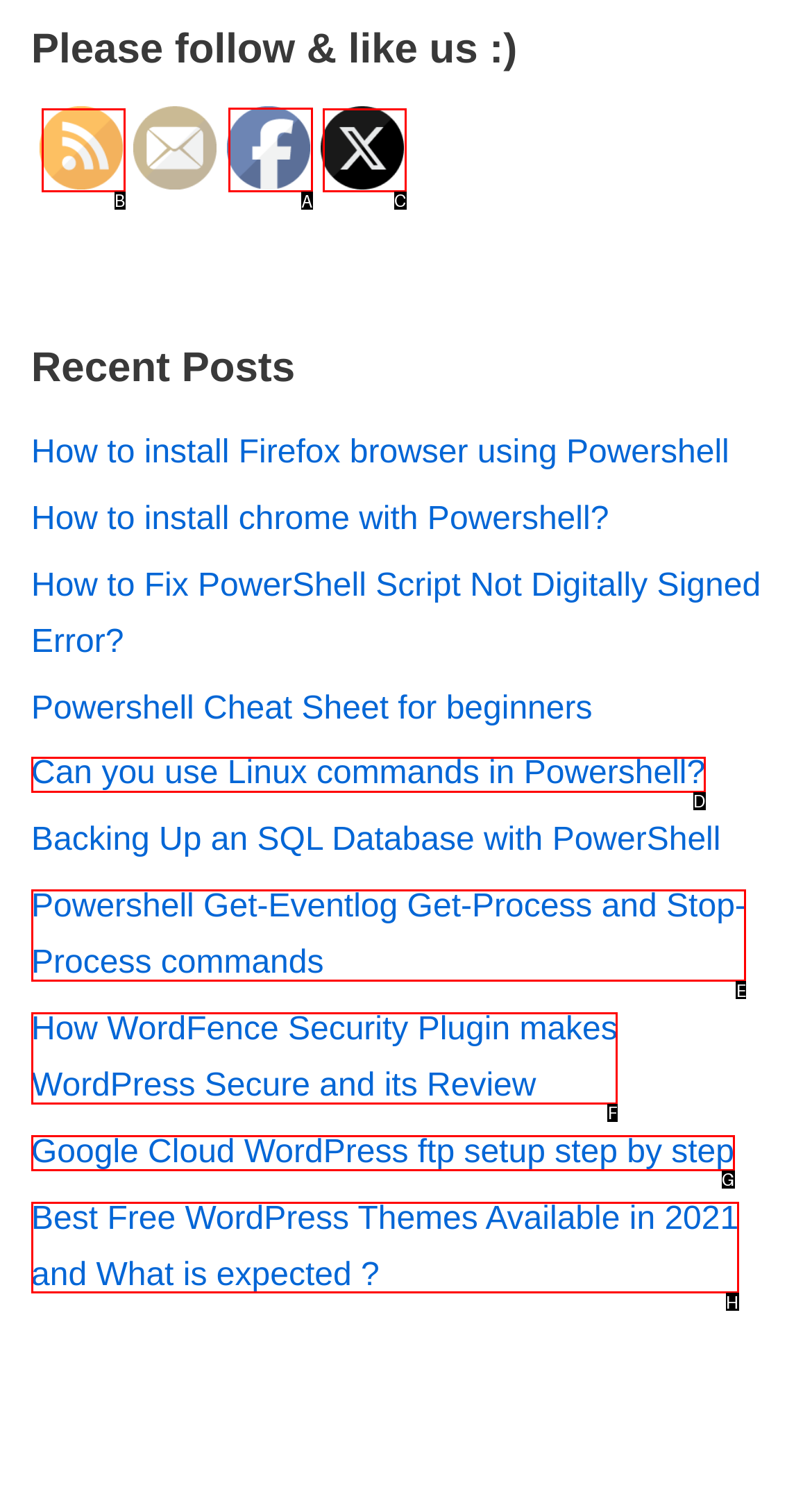Identify the HTML element I need to click to complete this task: Follow us on Facebook Provide the option's letter from the available choices.

A